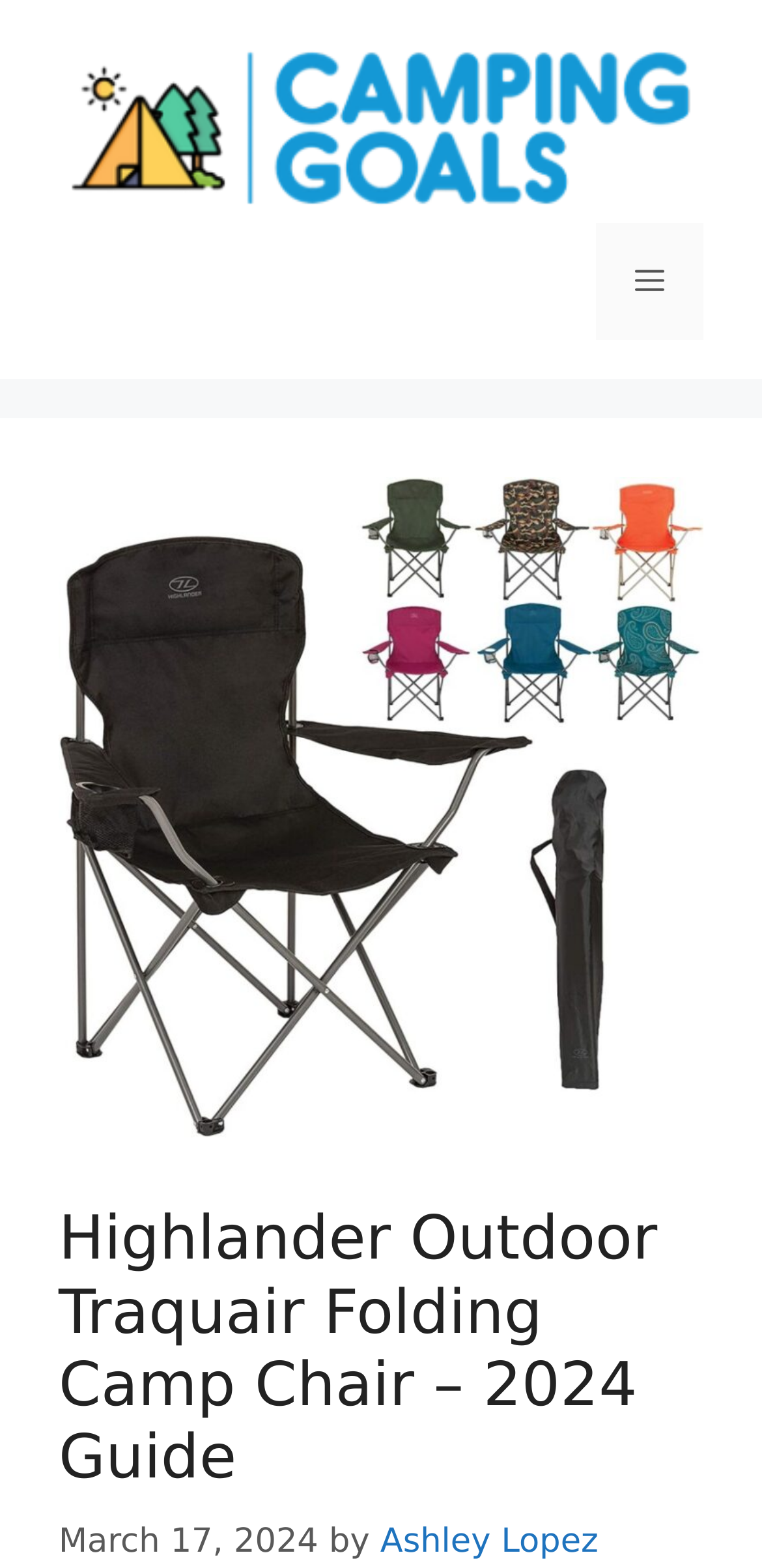Ascertain the bounding box coordinates for the UI element detailed here: "Menu". The coordinates should be provided as [left, top, right, bottom] with each value being a float between 0 and 1.

[0.782, 0.142, 0.923, 0.217]